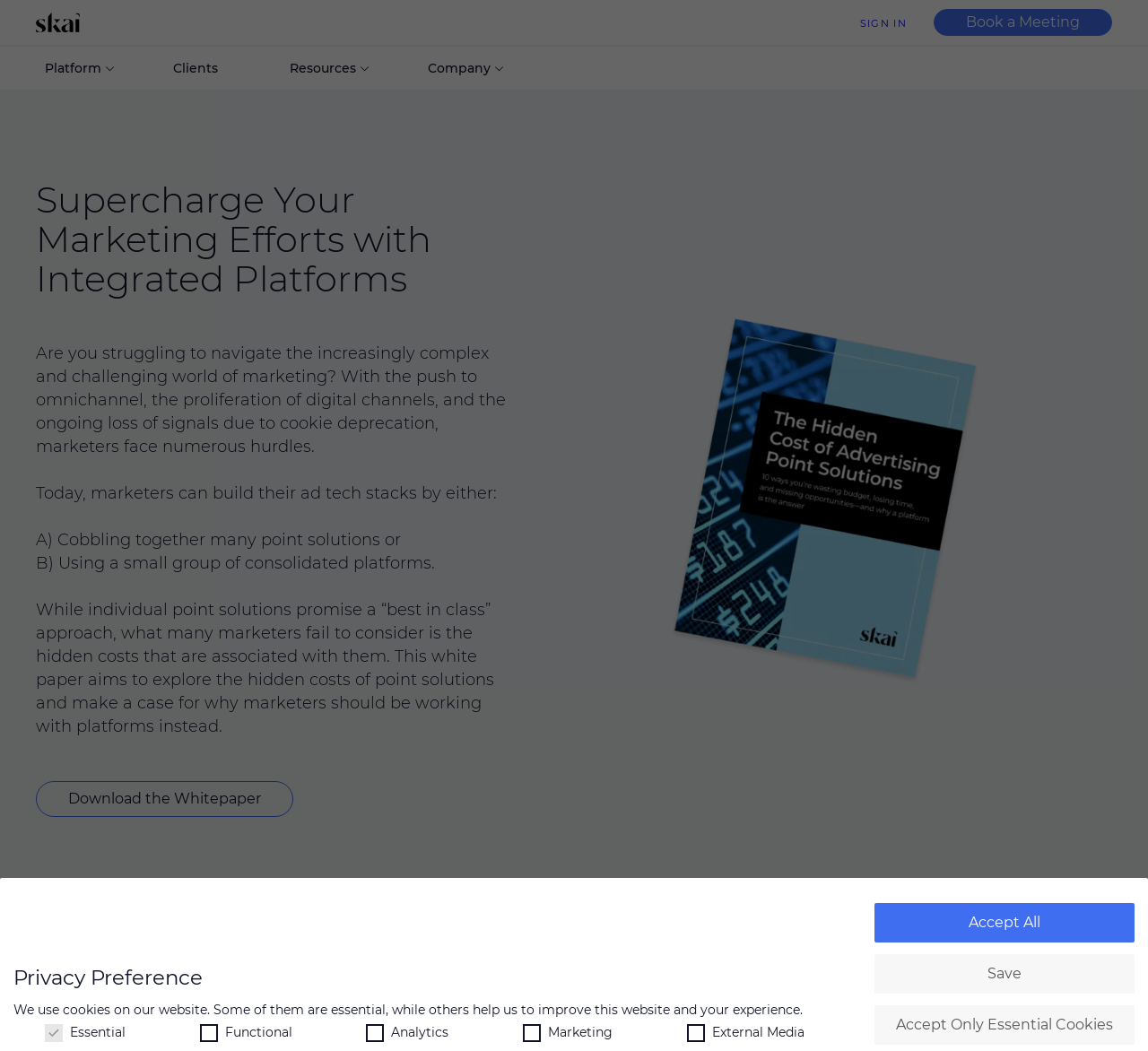Provide a brief response to the question below using one word or phrase:
What is the purpose of this white paper?

To explore hidden costs of point solutions